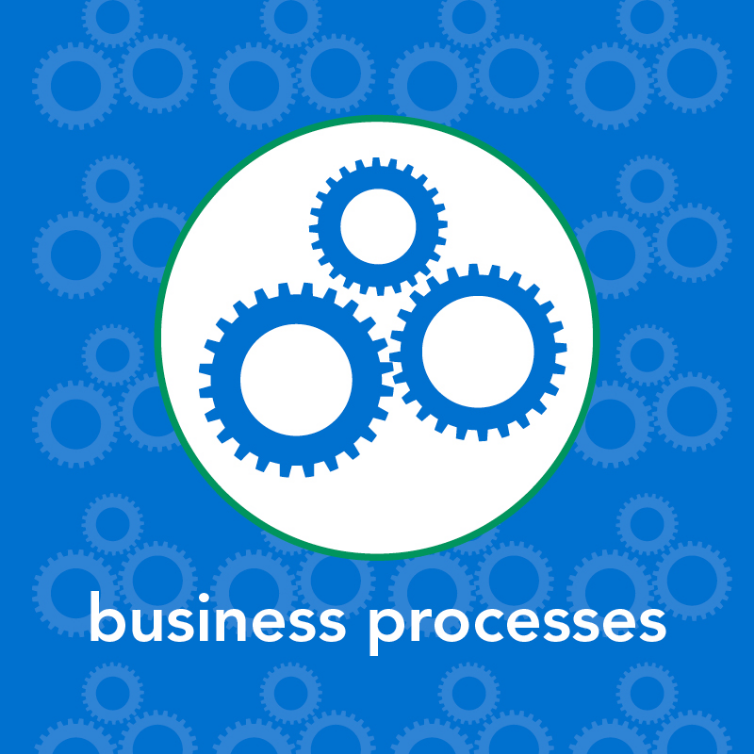Examine the screenshot and answer the question in as much detail as possible: What is the central graphic composed of?

According to the caption, the central graphic features a trio of interlocking gears in white, which symbolize efficiency and collaboration in business operations.